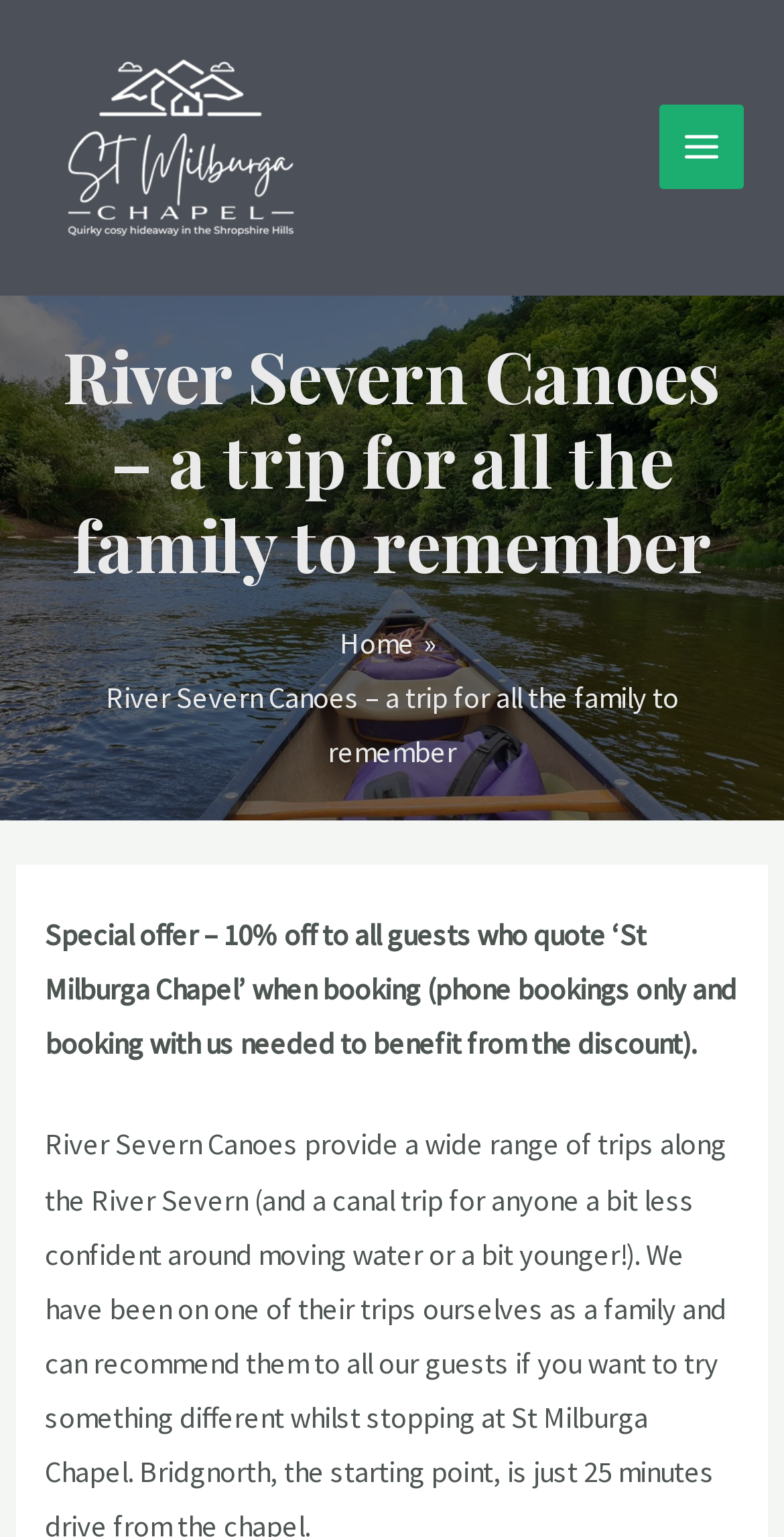What is the navigation menu called?
Kindly give a detailed and elaborate answer to the question.

I found a button element with the text 'MAIN MENU' which suggests that it is the navigation menu of the website.